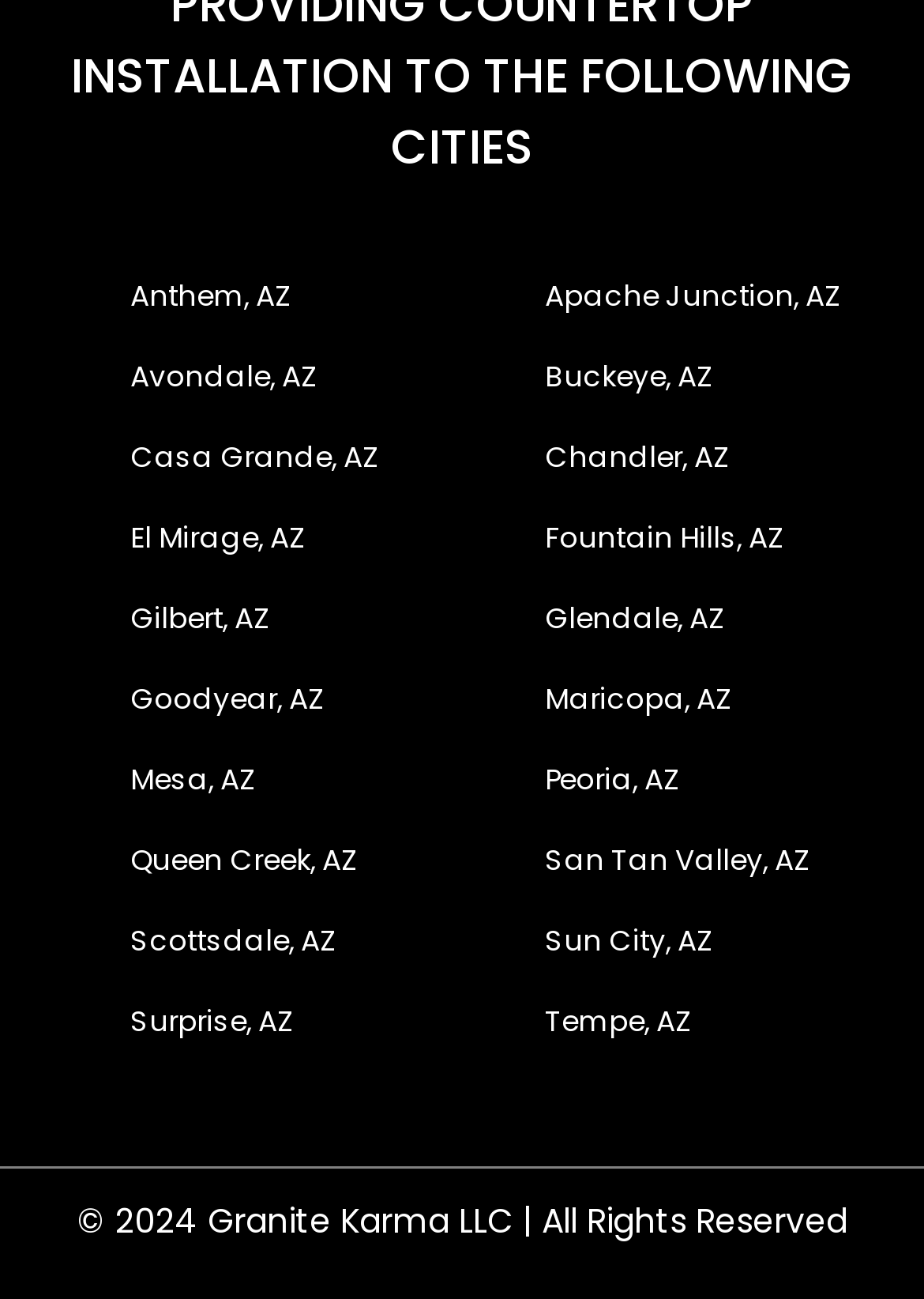Bounding box coordinates are specified in the format (top-left x, top-left y, bottom-right x, bottom-right y). All values are floating point numbers bounded between 0 and 1. Please provide the bounding box coordinate of the region this sentence describes: Queen Creek, AZ

[0.141, 0.644, 0.387, 0.681]